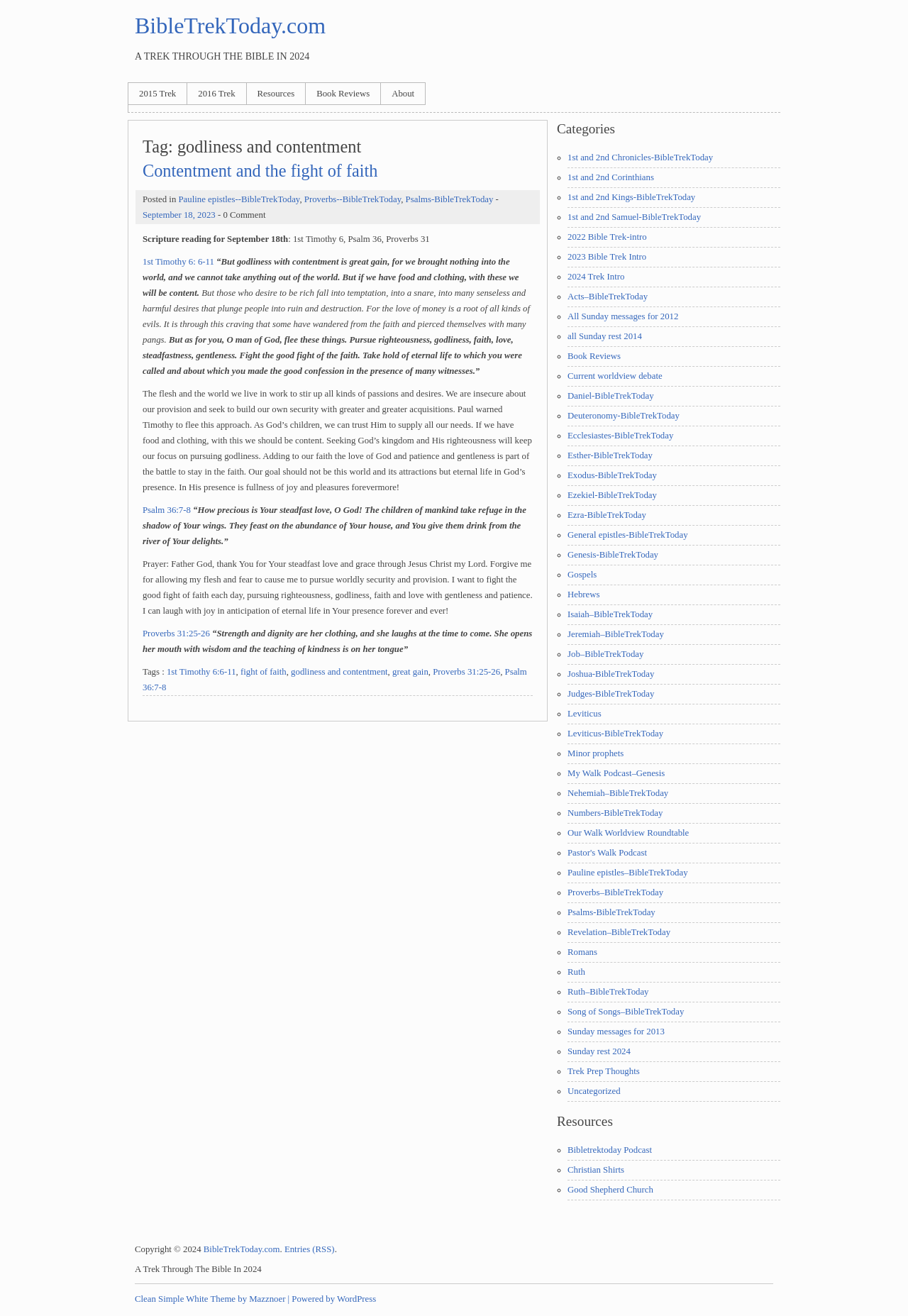Determine the bounding box coordinates for the area you should click to complete the following instruction: "Visit the 'Resources' page".

[0.272, 0.063, 0.336, 0.079]